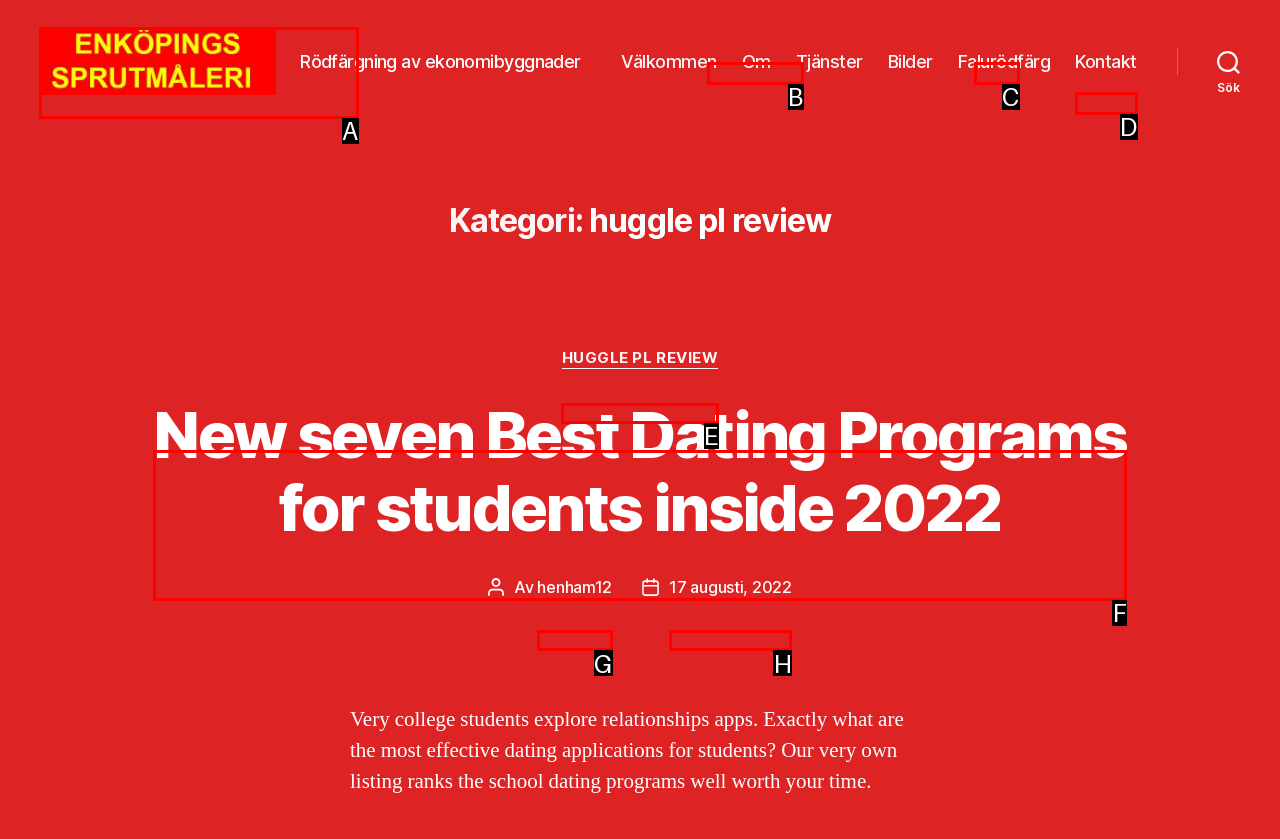Determine which UI element you should click to perform the task: Click on ENKÖPINGS SPRUTMÅLERI link
Provide the letter of the correct option from the given choices directly.

A